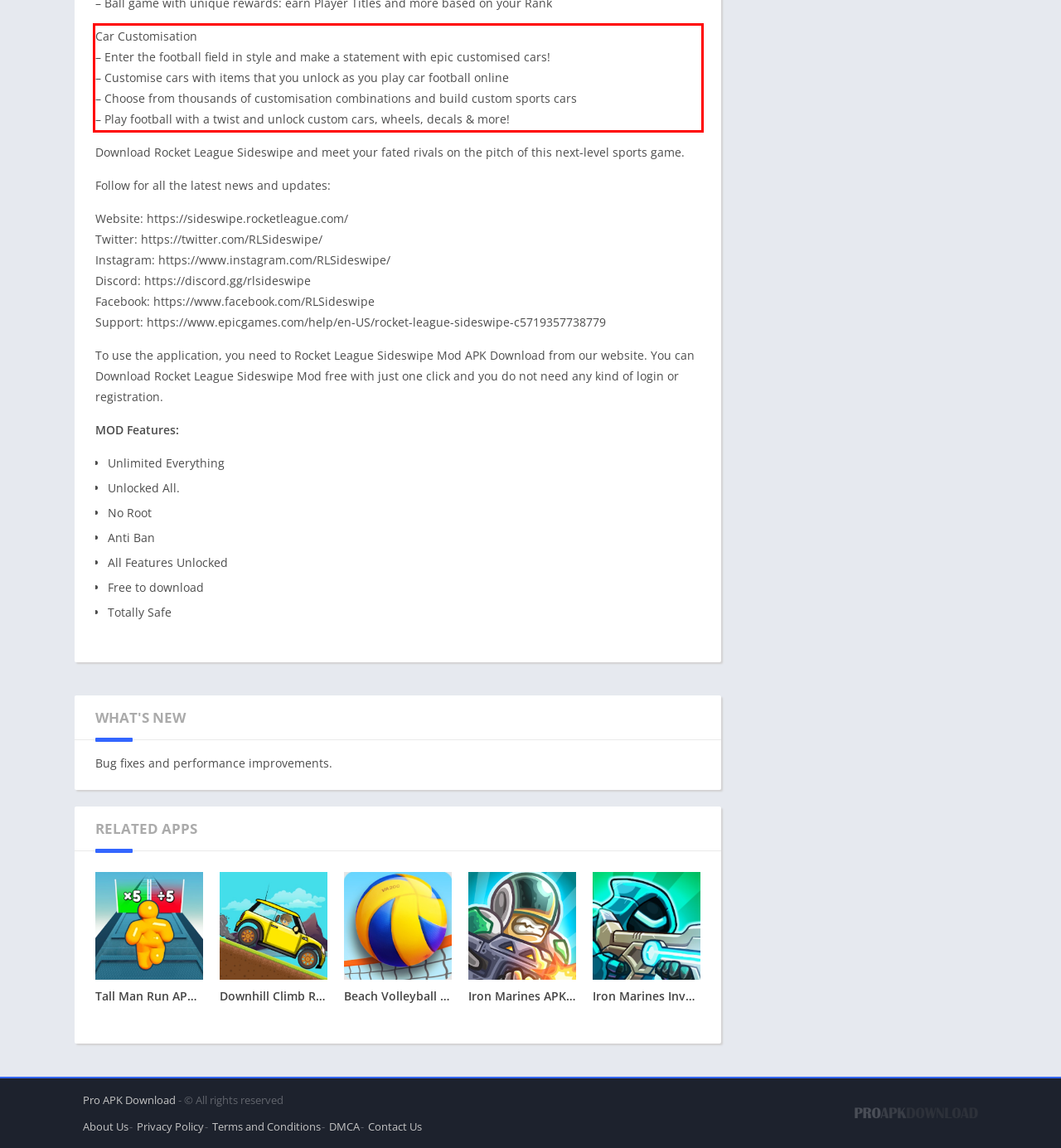You are provided with a screenshot of a webpage that includes a red bounding box. Extract and generate the text content found within the red bounding box.

Car Customisation – Enter the football field in style and make a statement with epic customised cars! – Customise cars with items that you unlock as you play car football online – Choose from thousands of customisation combinations and build custom sports cars – Play football with a twist and unlock custom cars, wheels, decals & more!